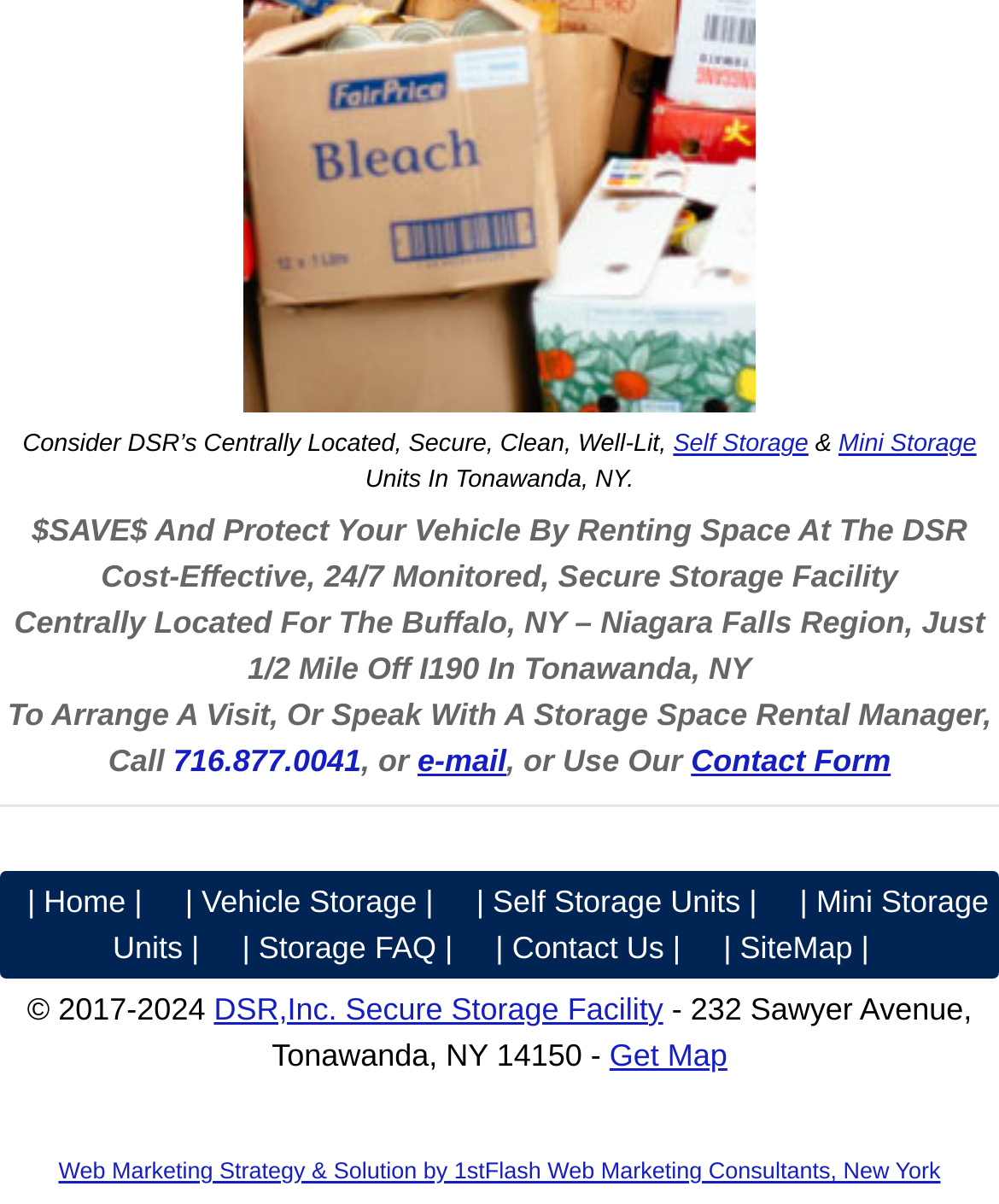Pinpoint the bounding box coordinates of the element to be clicked to execute the instruction: "Request a Demo".

None